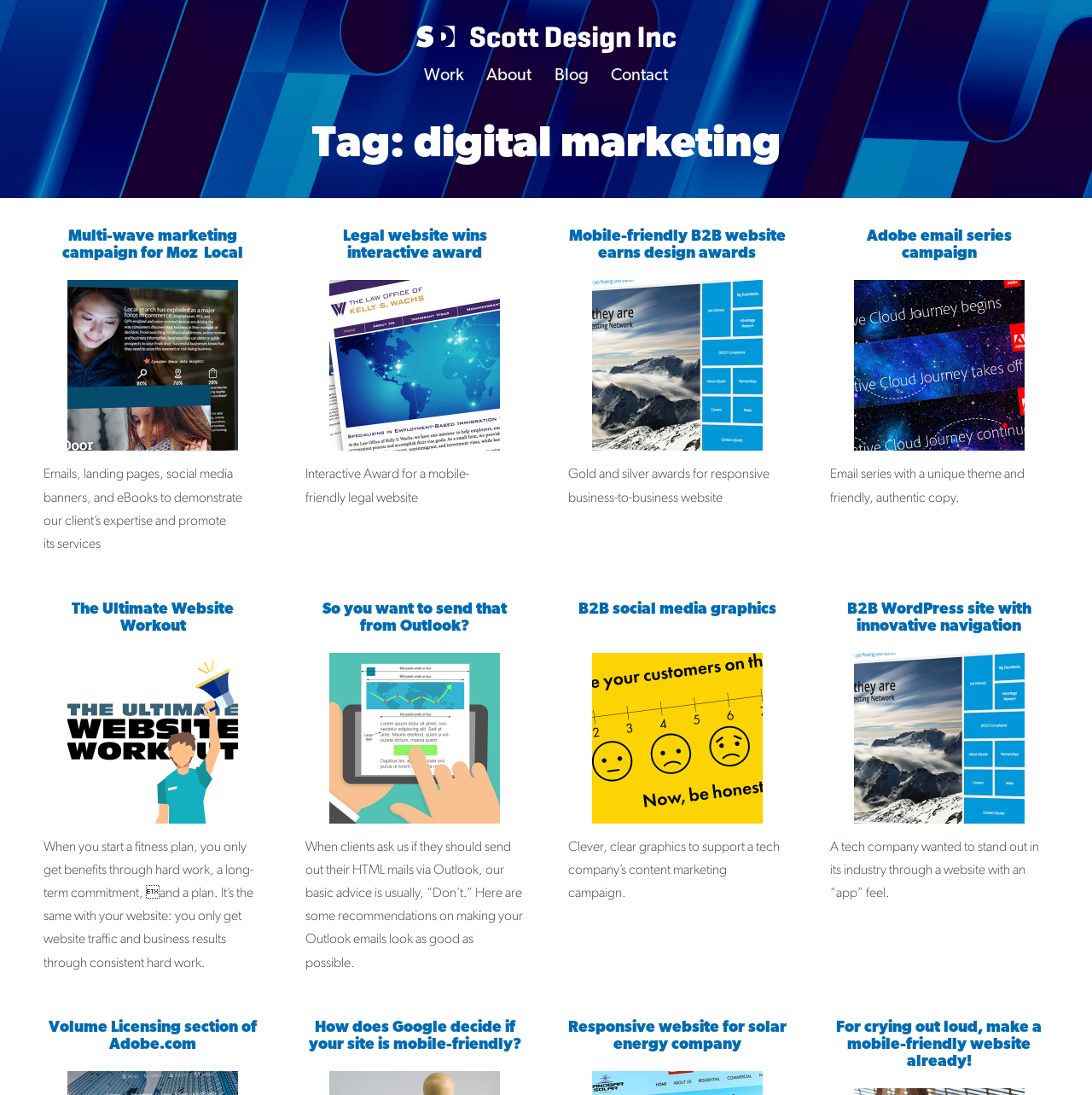How many figures are in the second article?
Refer to the screenshot and answer in one word or phrase.

1